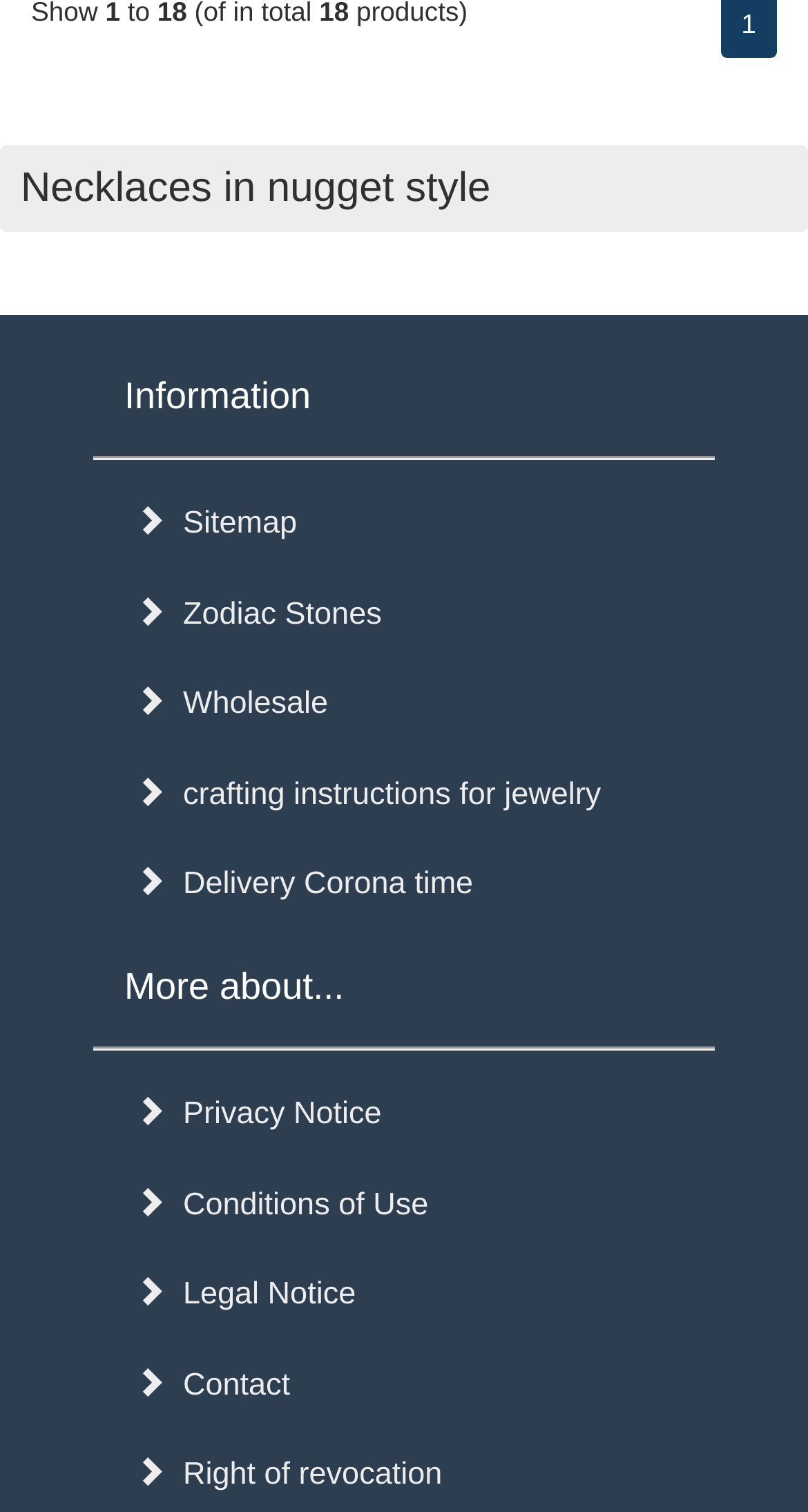Use one word or a short phrase to answer the question provided: 
What is the topic of the text 'More about...'?

Unknown